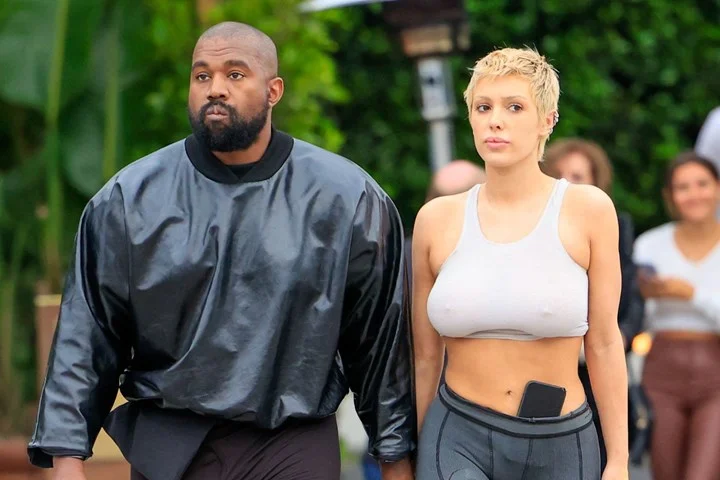What type of top is the woman wearing?
Please elaborate on the answer to the question with detailed information.

According to the caption, the woman sports a fitted gray crop top, which suggests that the type of top she is wearing is a crop top.